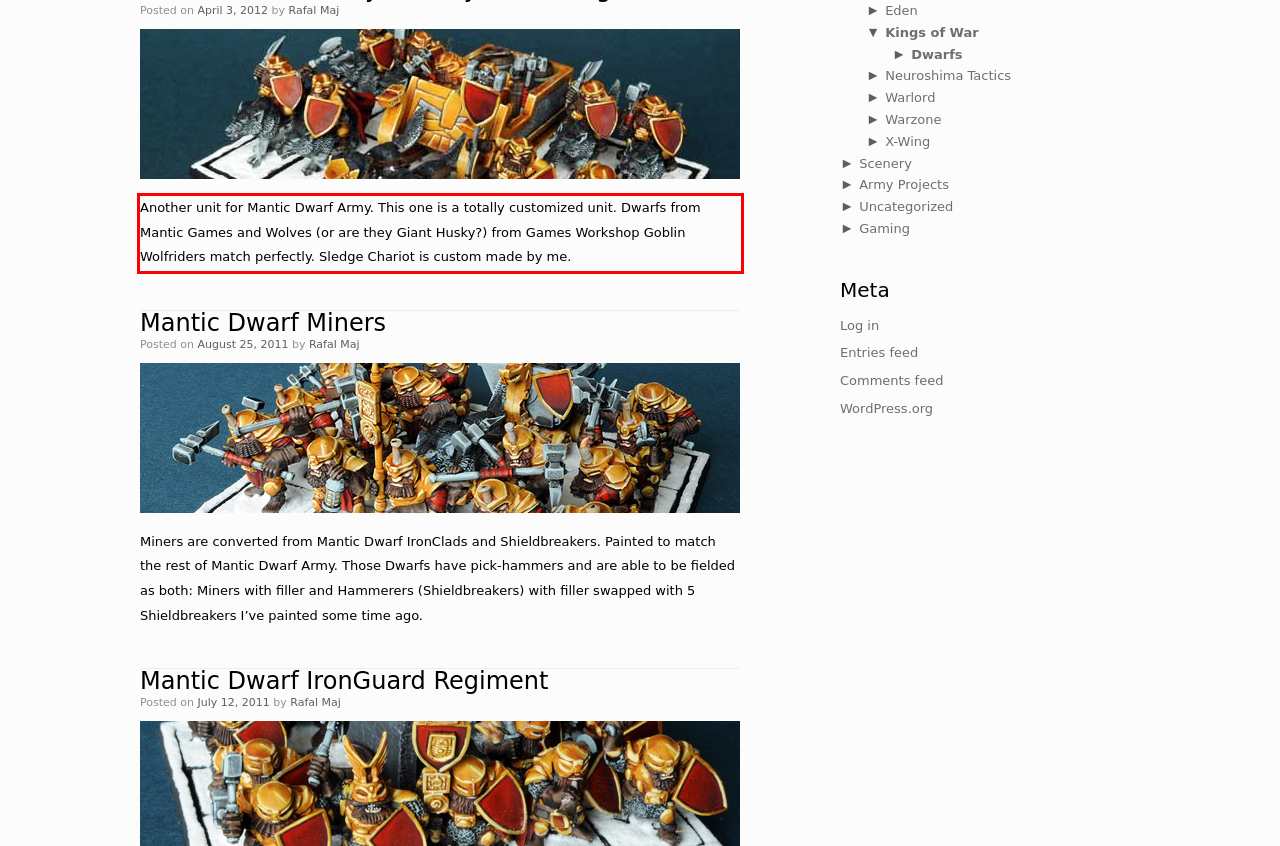You are looking at a screenshot of a webpage with a red rectangle bounding box. Use OCR to identify and extract the text content found inside this red bounding box.

Another unit for Mantic Dwarf Army. This one is a totally customized unit. Dwarfs from Mantic Games and Wolves (or are they Giant Husky?) from Games Workshop Goblin Wolfriders match perfectly. Sledge Chariot is custom made by me.